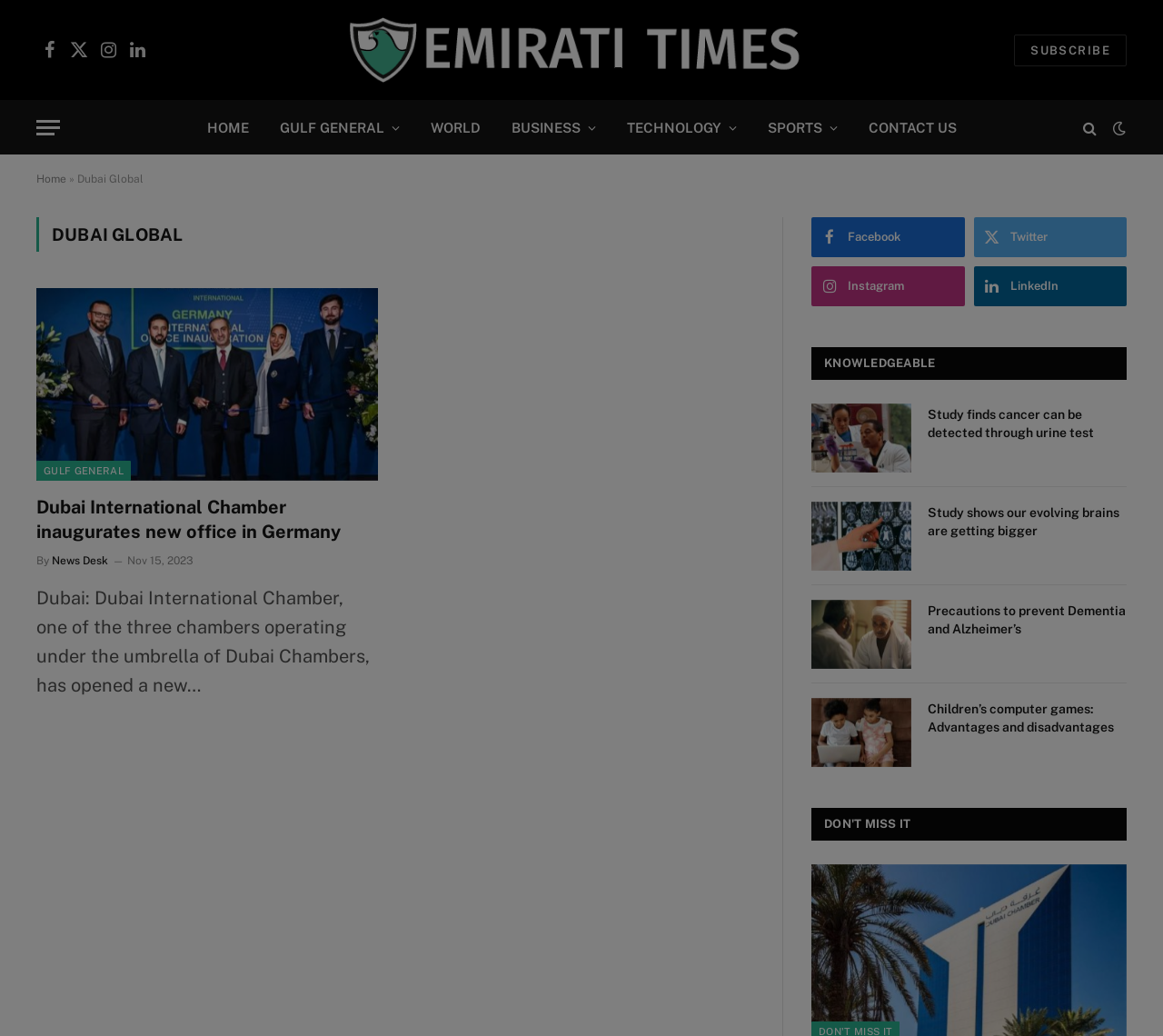What is the title of the first news article?
Please provide a comprehensive answer based on the visual information in the image.

I looked at the first news article on the webpage and found its title, which is 'Dubai International Chamber inaugurates new office in Germany'.